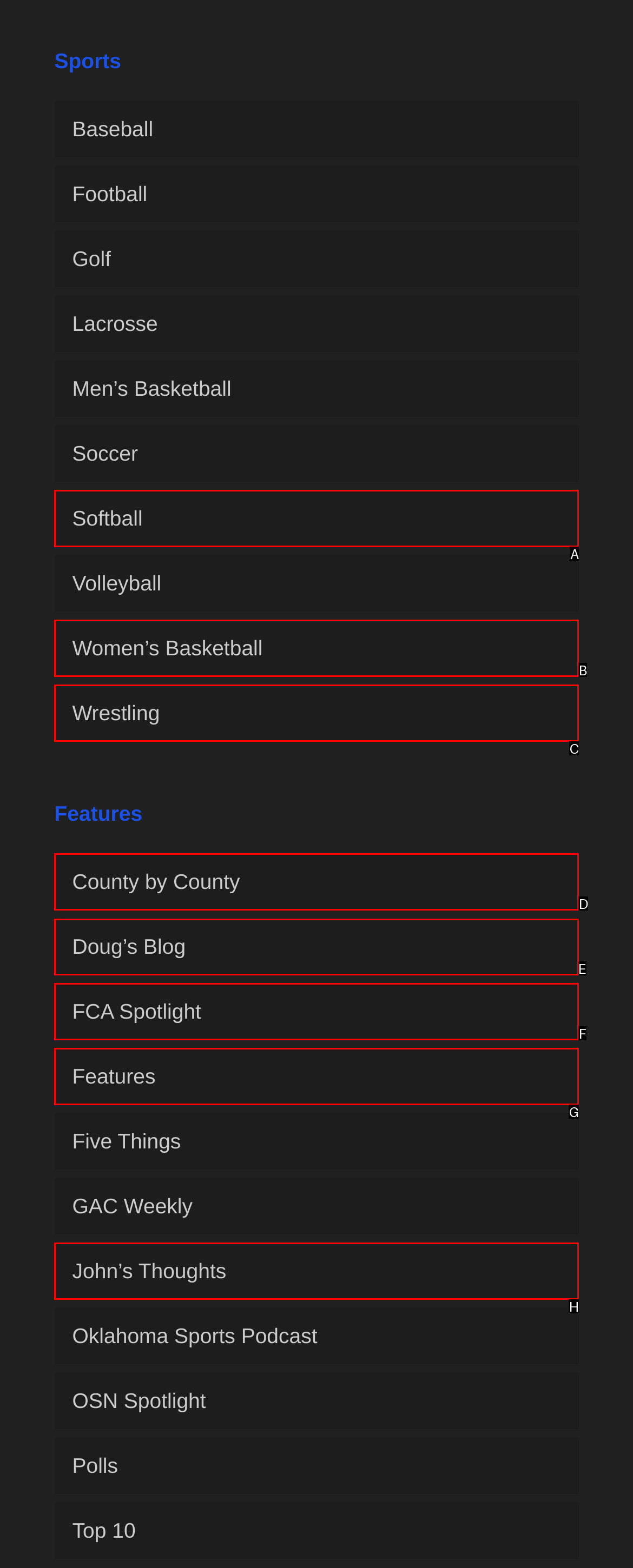To achieve the task: View Doug’s Blog, indicate the letter of the correct choice from the provided options.

E